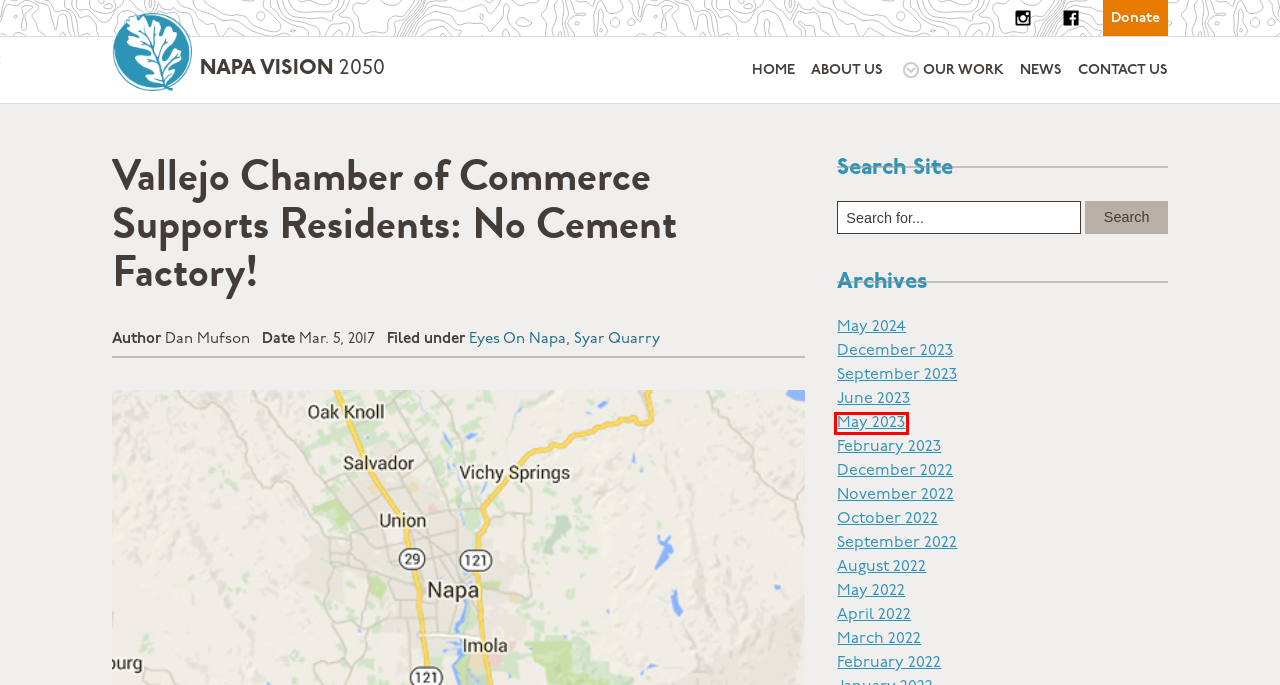Analyze the screenshot of a webpage that features a red rectangle bounding box. Pick the webpage description that best matches the new webpage you would see after clicking on the element within the red bounding box. Here are the candidates:
A. Donate to Napa Vision 2050 - Napa Vision 2050
B. August 2022 - Napa Vision 2050
C. March 2022 - Napa Vision 2050
D. November 2022 - Napa Vision 2050
E. About Us - Napa Vision 2050
F. May 2023 - Napa Vision 2050
G. December 2022 - Napa Vision 2050
H. May 2022 - Napa Vision 2050

F